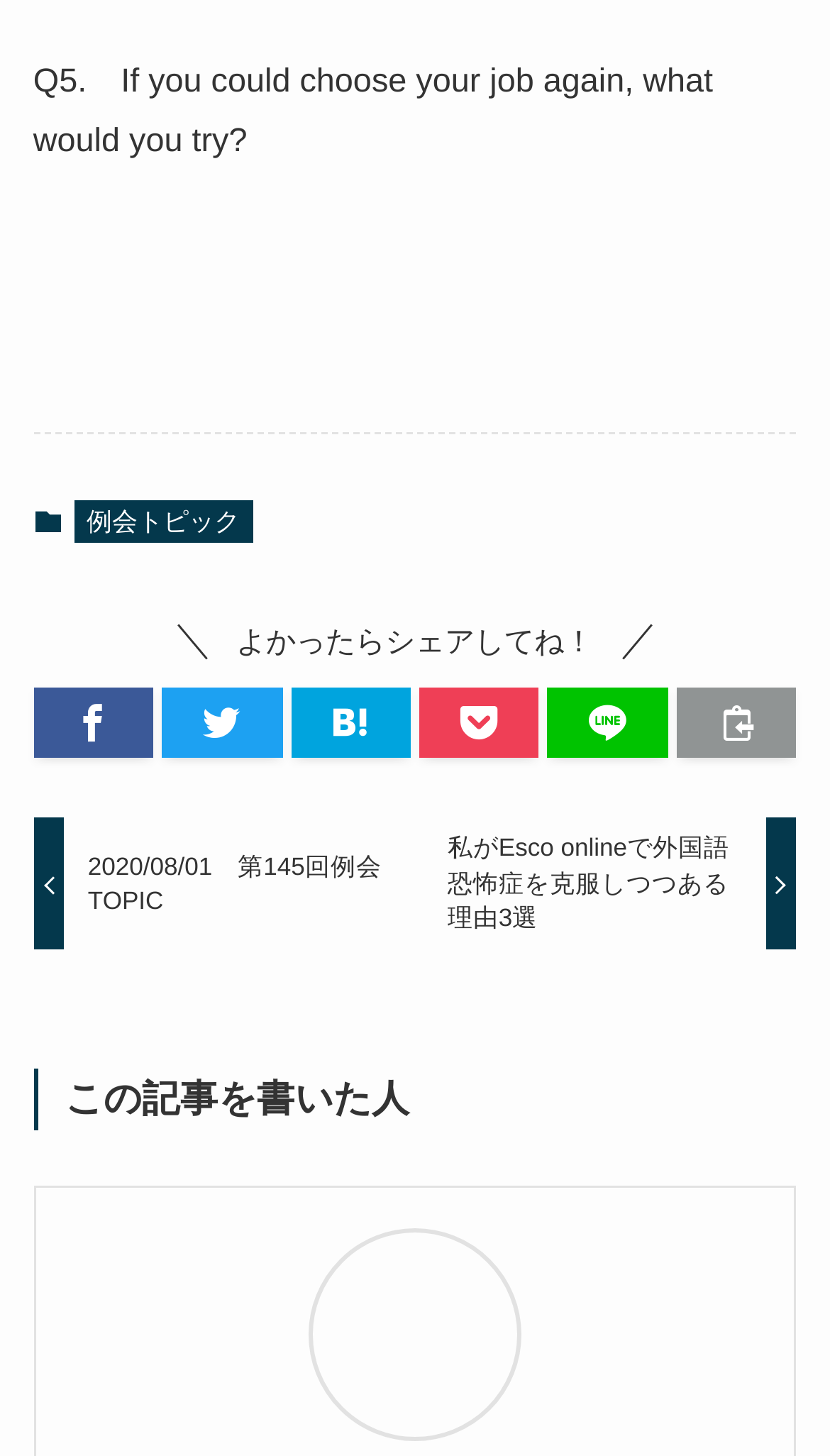Please specify the bounding box coordinates of the element that should be clicked to execute the given instruction: 'Check the author's information'. Ensure the coordinates are four float numbers between 0 and 1, expressed as [left, top, right, bottom].

[0.04, 0.735, 0.96, 0.776]